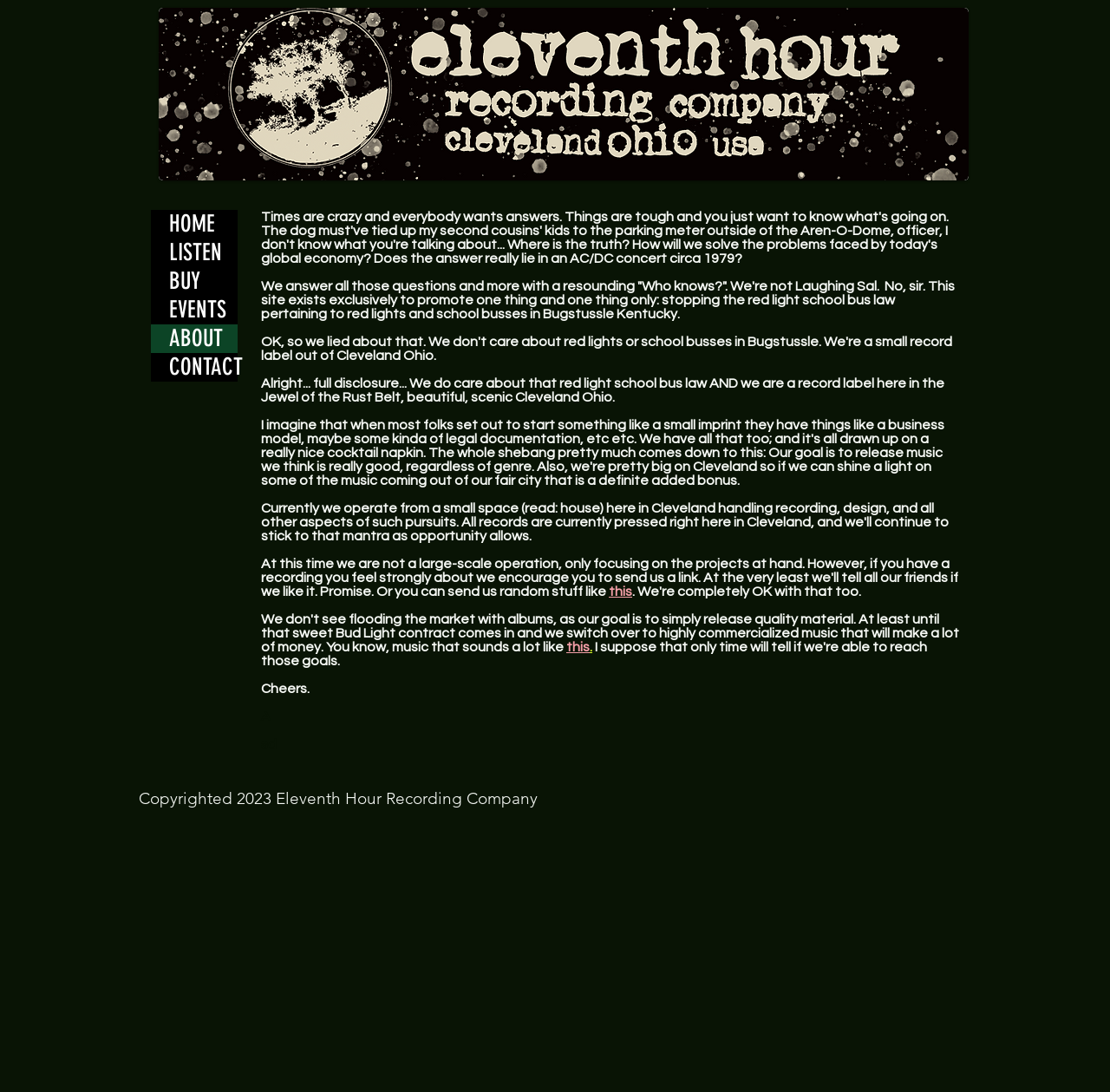What is the name of the record label?
Could you answer the question with a detailed and thorough explanation?

I found the answer by reading the text on the webpage, specifically the sentence 'We do care about that red light school bus law AND we are a record label here in the Jewel of the Rust Belt, beautiful, scenic Cleveland Ohio.' which mentions the record label's name.